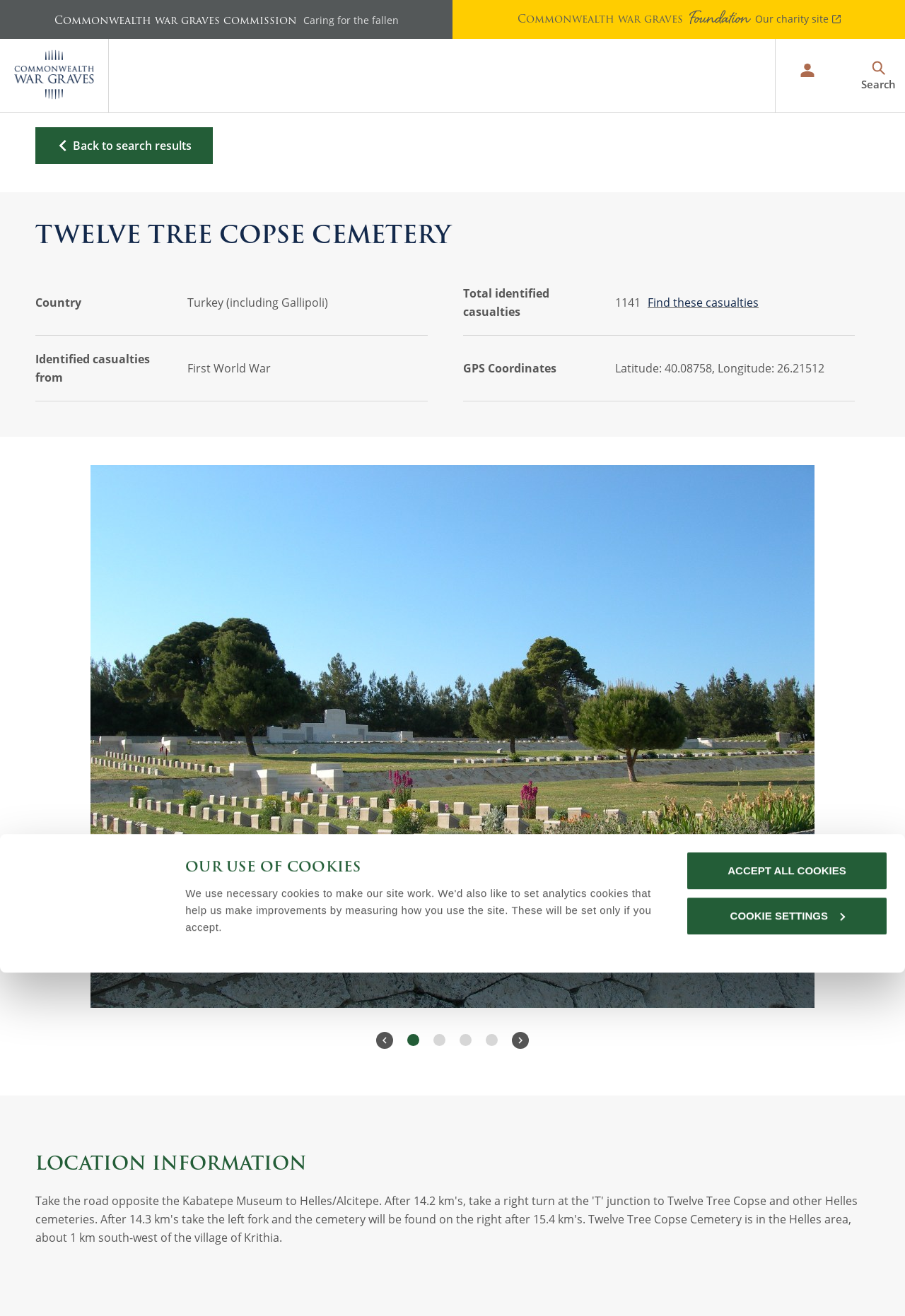Identify the bounding box coordinates of the element to click to follow this instruction: 'Visit the 'CWGC Archive''. Ensure the coordinates are four float values between 0 and 1, provided as [left, top, right, bottom].

[0.731, 0.203, 0.875, 0.216]